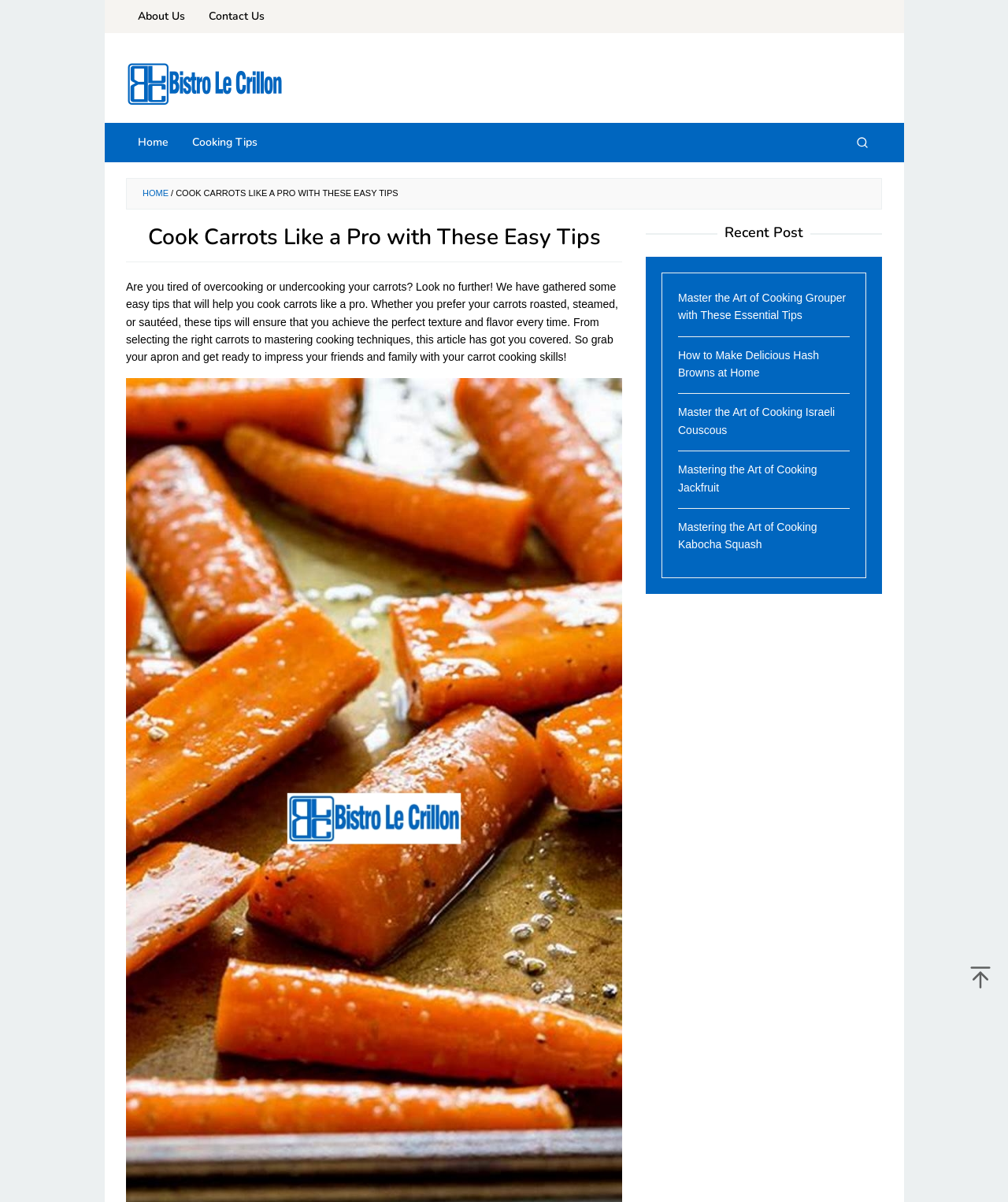Locate the bounding box coordinates of the element I should click to achieve the following instruction: "Click the HOME link".

None